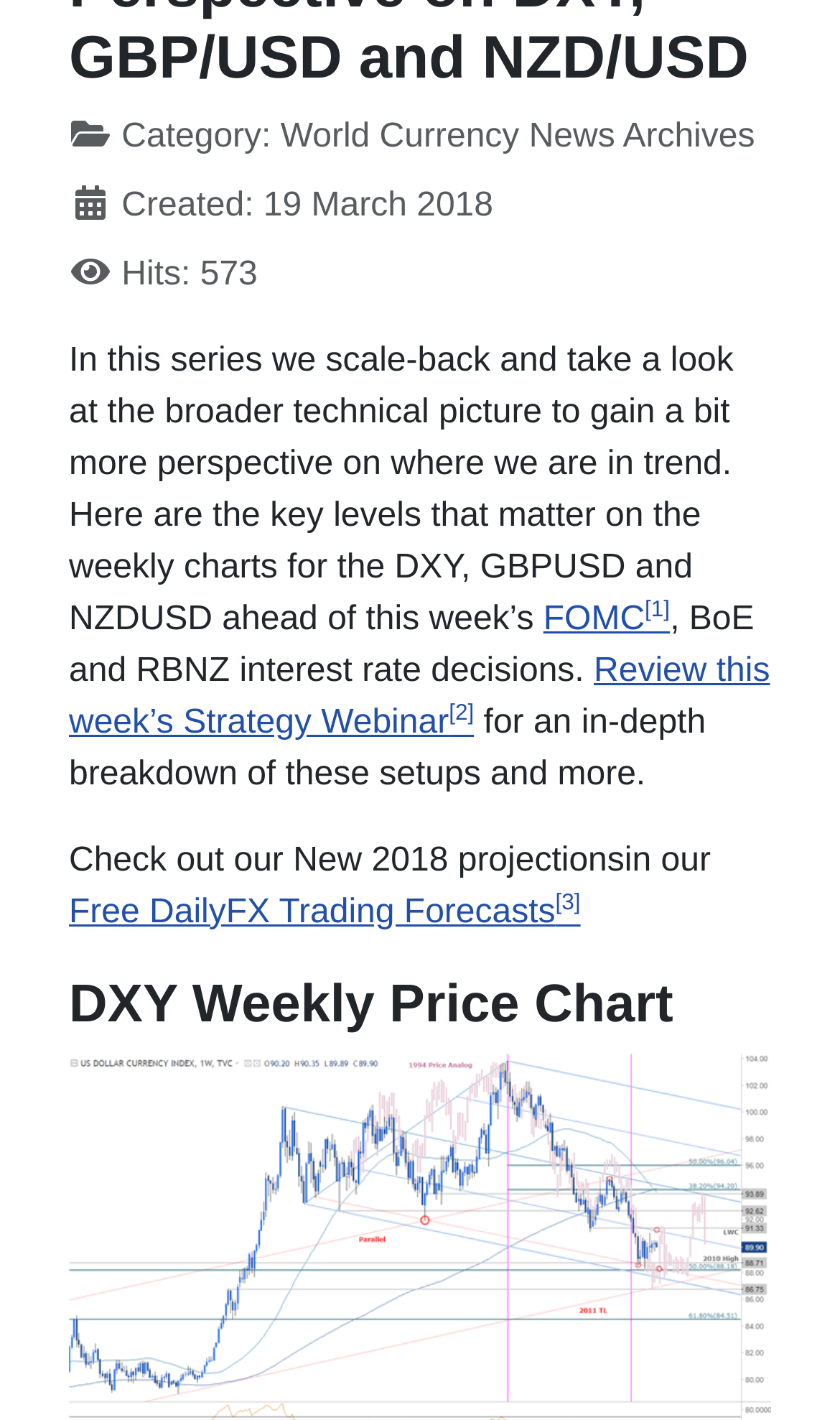Given the content of the image, can you provide a detailed answer to the question?
What is the topic of the strategy webinar mentioned in the article?

The topic of the strategy webinar can be determined by looking at the surrounding text, which mentions 'FOMC, BoE and RBNZ interest rate decisions'.